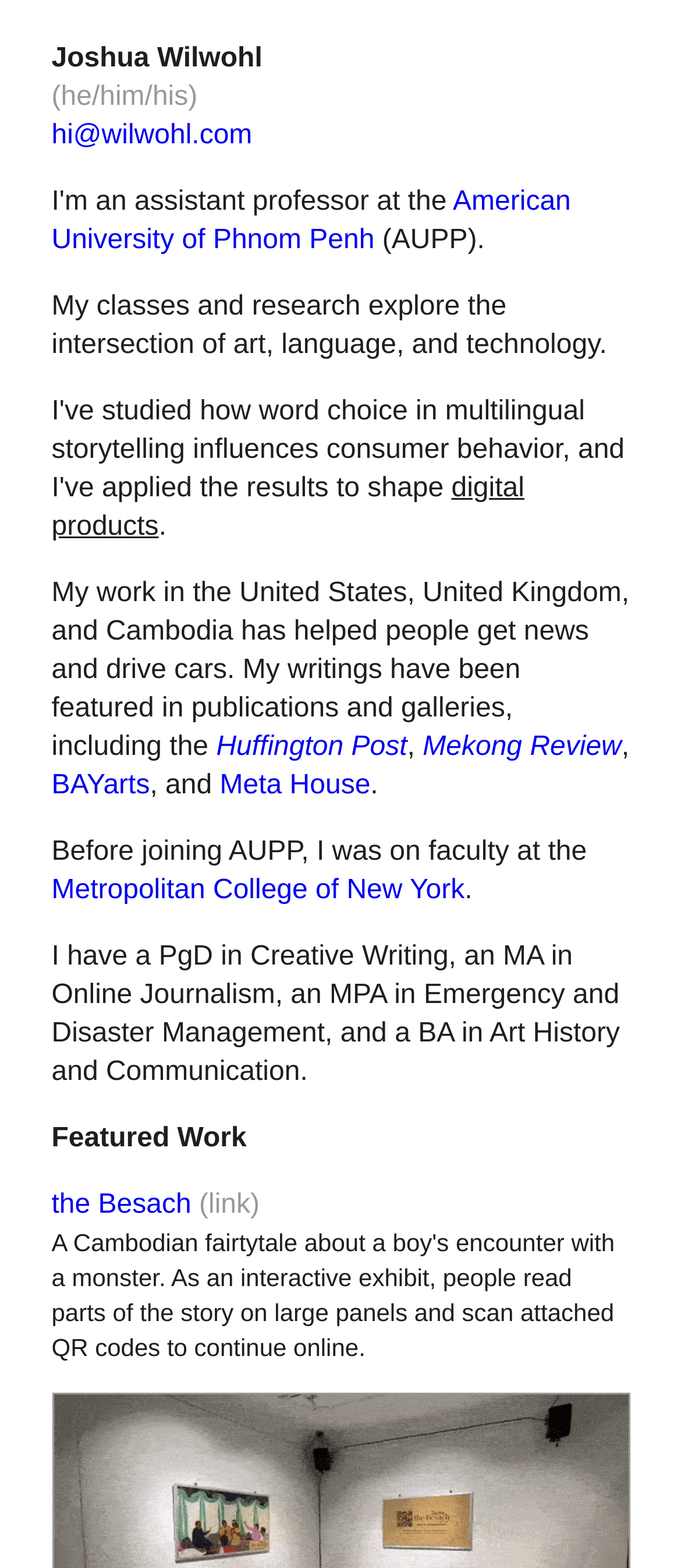What is the email address of the author?
Give a one-word or short-phrase answer derived from the screenshot.

hi@wilwohl.com